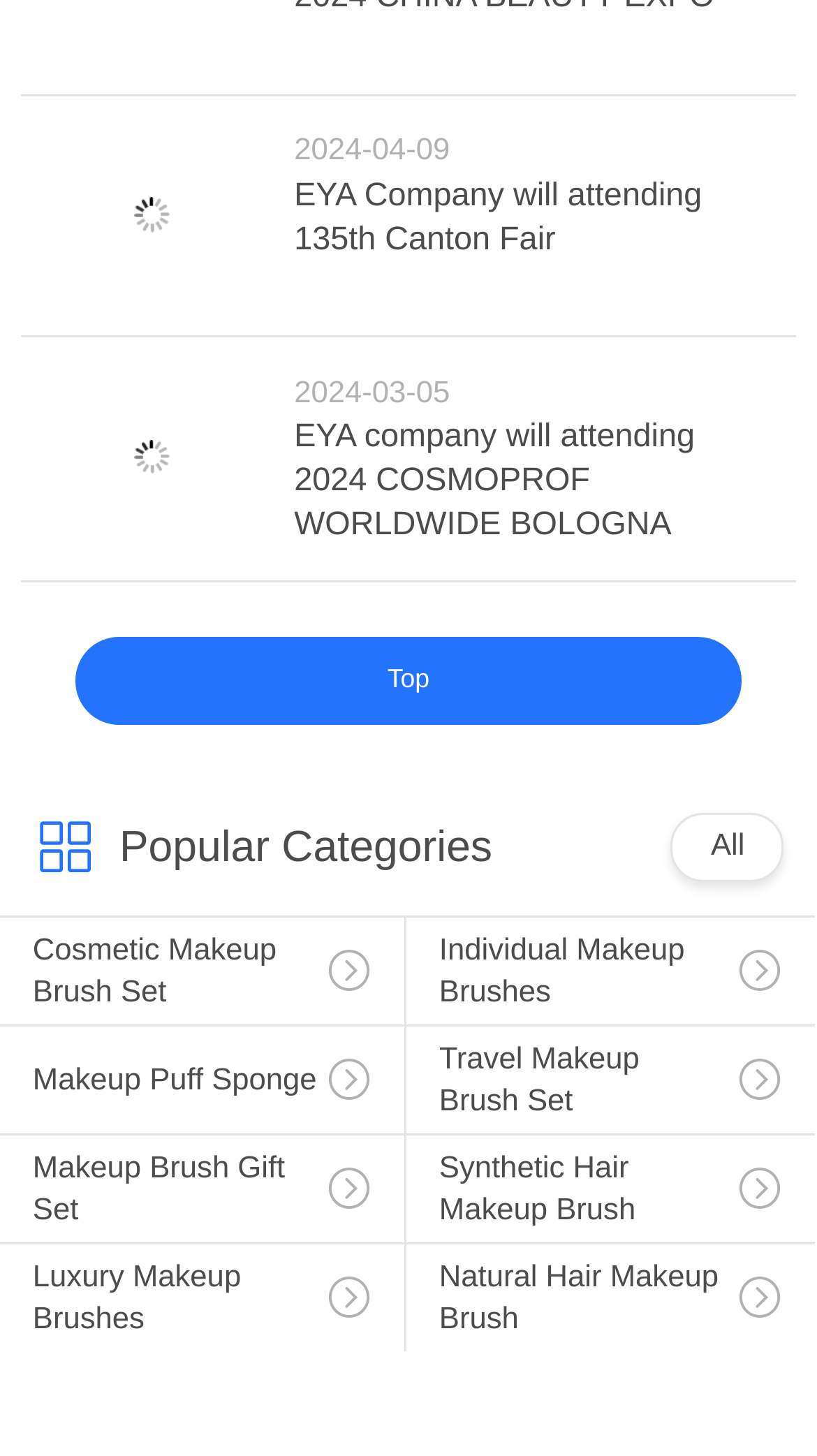Please find the bounding box coordinates of the element that needs to be clicked to perform the following instruction: "View the details of EYA company attending 2024 COSMOPROF WORLDWIDE BOLOGNA". The bounding box coordinates should be four float numbers between 0 and 1, represented as [left, top, right, bottom].

[0.36, 0.287, 0.933, 0.377]